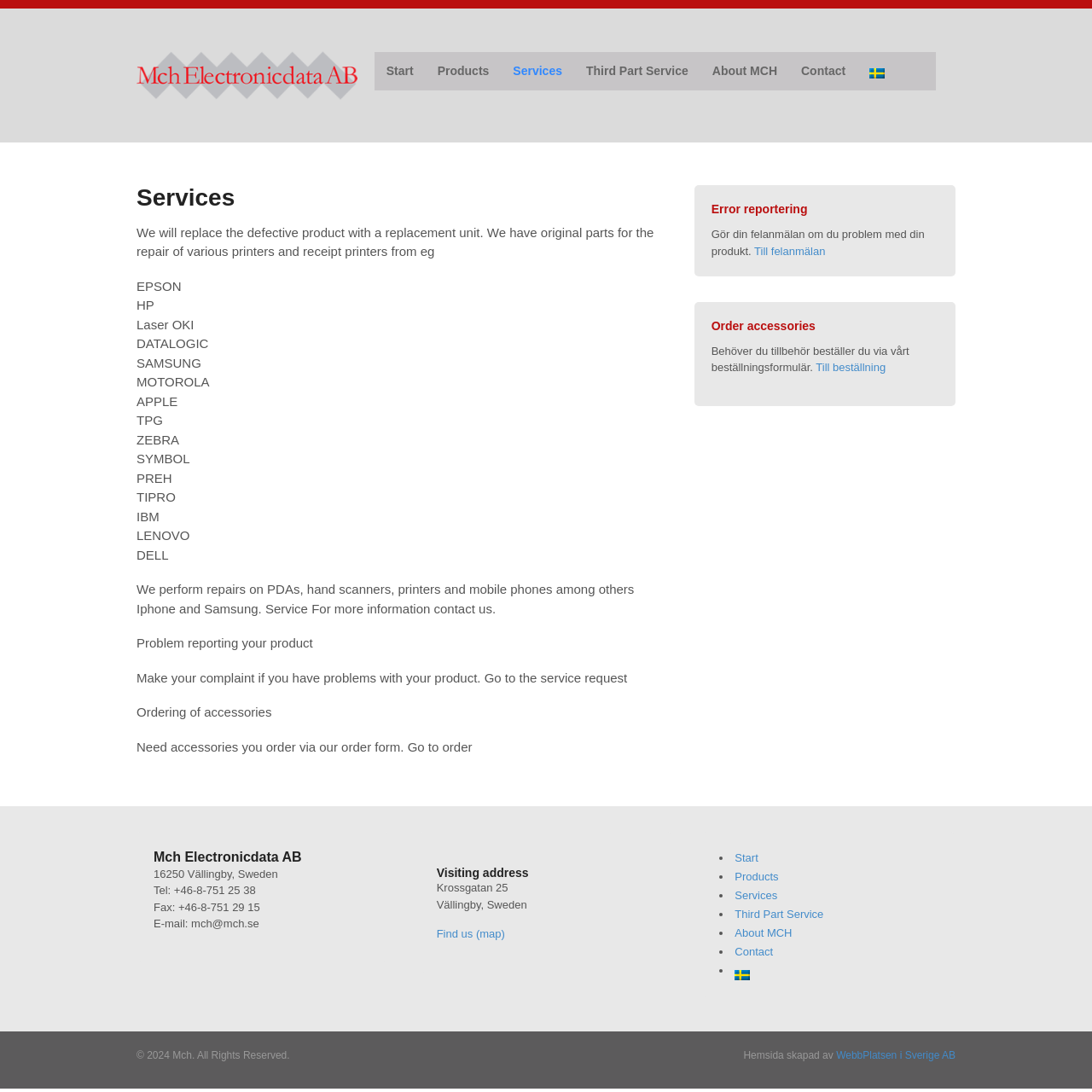Please identify the bounding box coordinates of the region to click in order to complete the task: "Click on the 'Till felanmälan' link". The coordinates must be four float numbers between 0 and 1, specified as [left, top, right, bottom].

[0.691, 0.224, 0.756, 0.236]